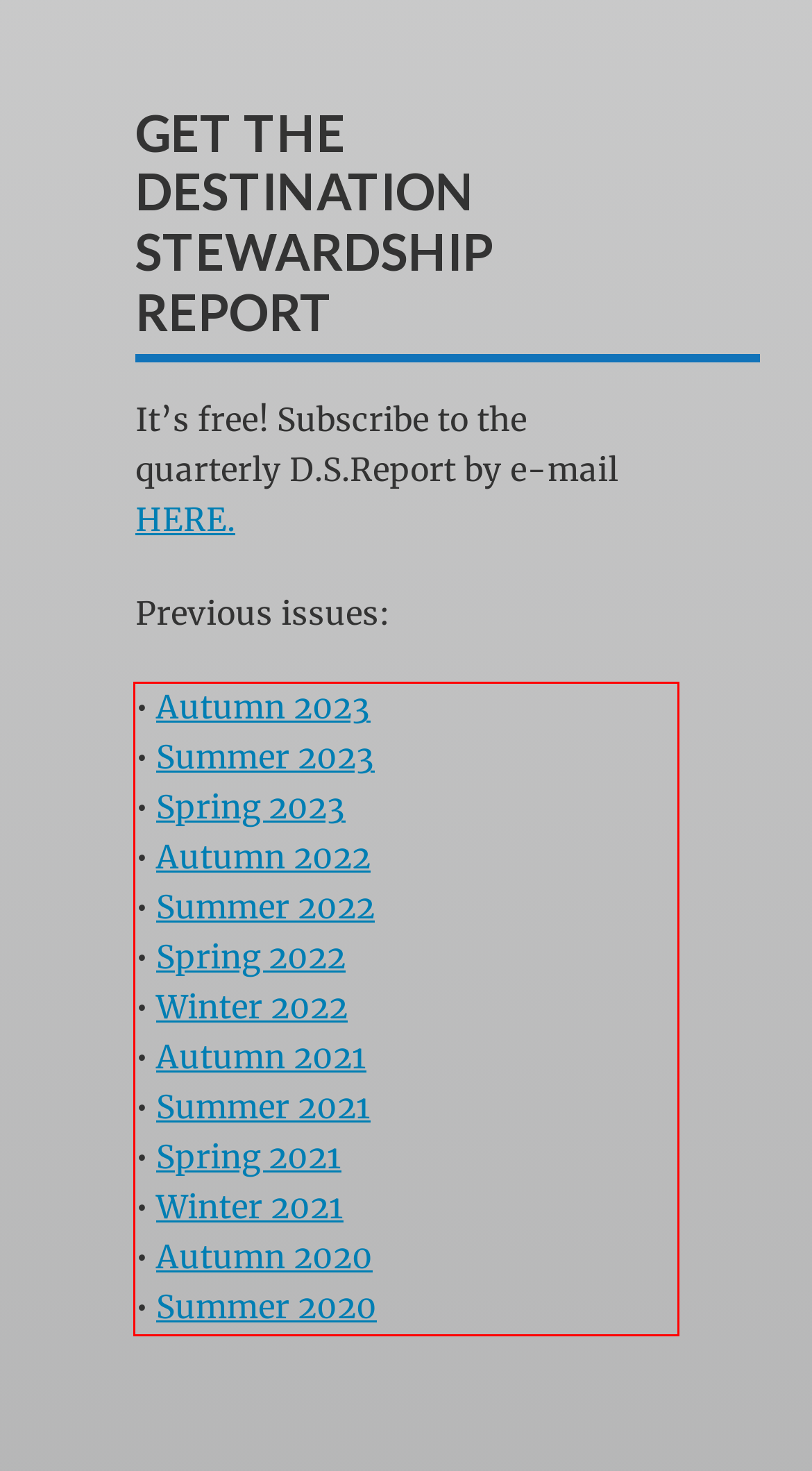Within the provided webpage screenshot, find the red rectangle bounding box and perform OCR to obtain the text content.

• Autumn 2023 • Summer 2023 • Spring 2023 • Autumn 2022 • Summer 2022 • Spring 2022 • Winter 2022 • Autumn 2021 • Summer 2021 • Spring 2021 • Winter 2021 • Autumn 2020 • Summer 2020